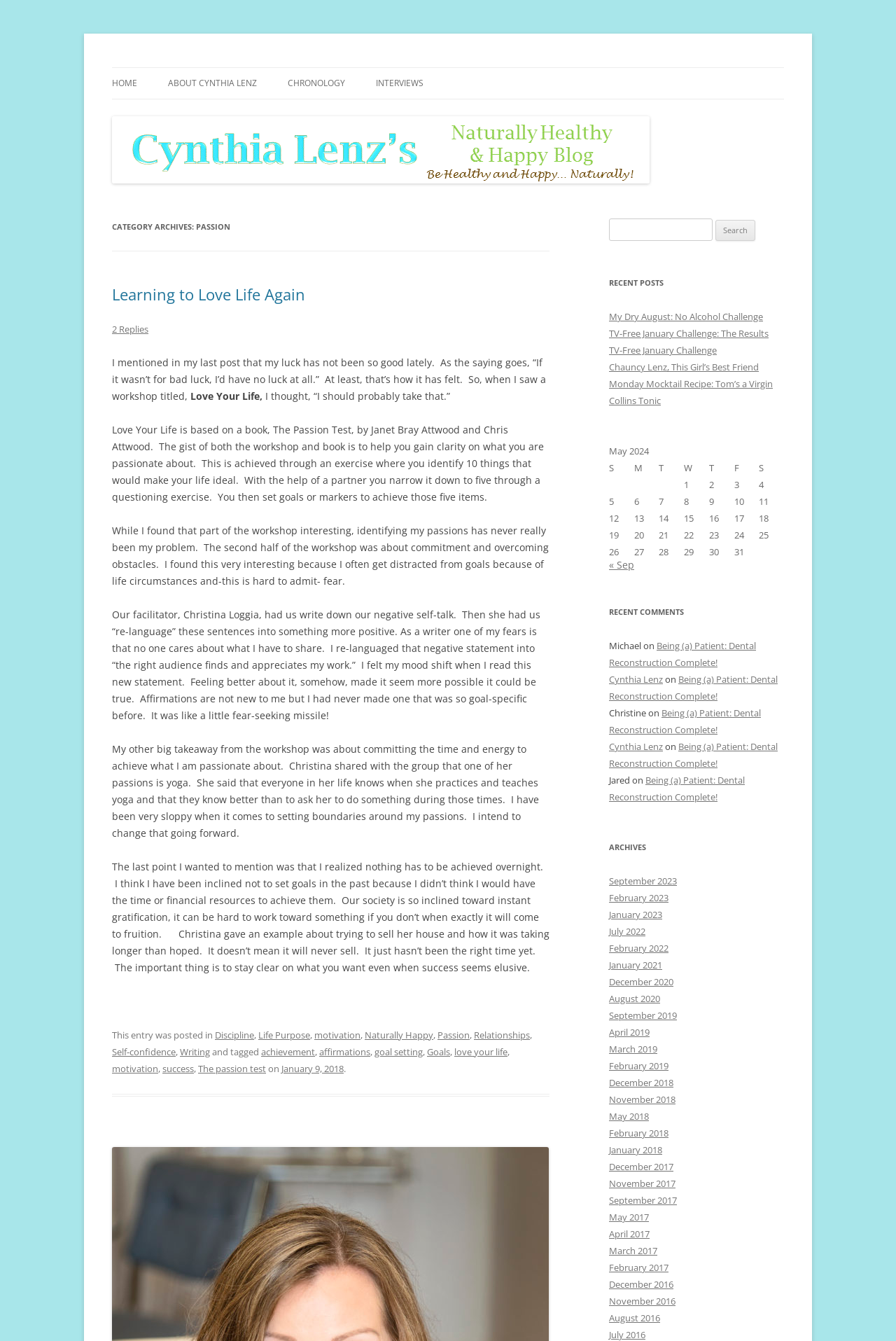What is the name of the facilitator of the workshop?
Please give a well-detailed answer to the question.

The name of the facilitator of the workshop can be found in the text of the post, which mentions that Christina Loggia was the facilitator of the workshop.